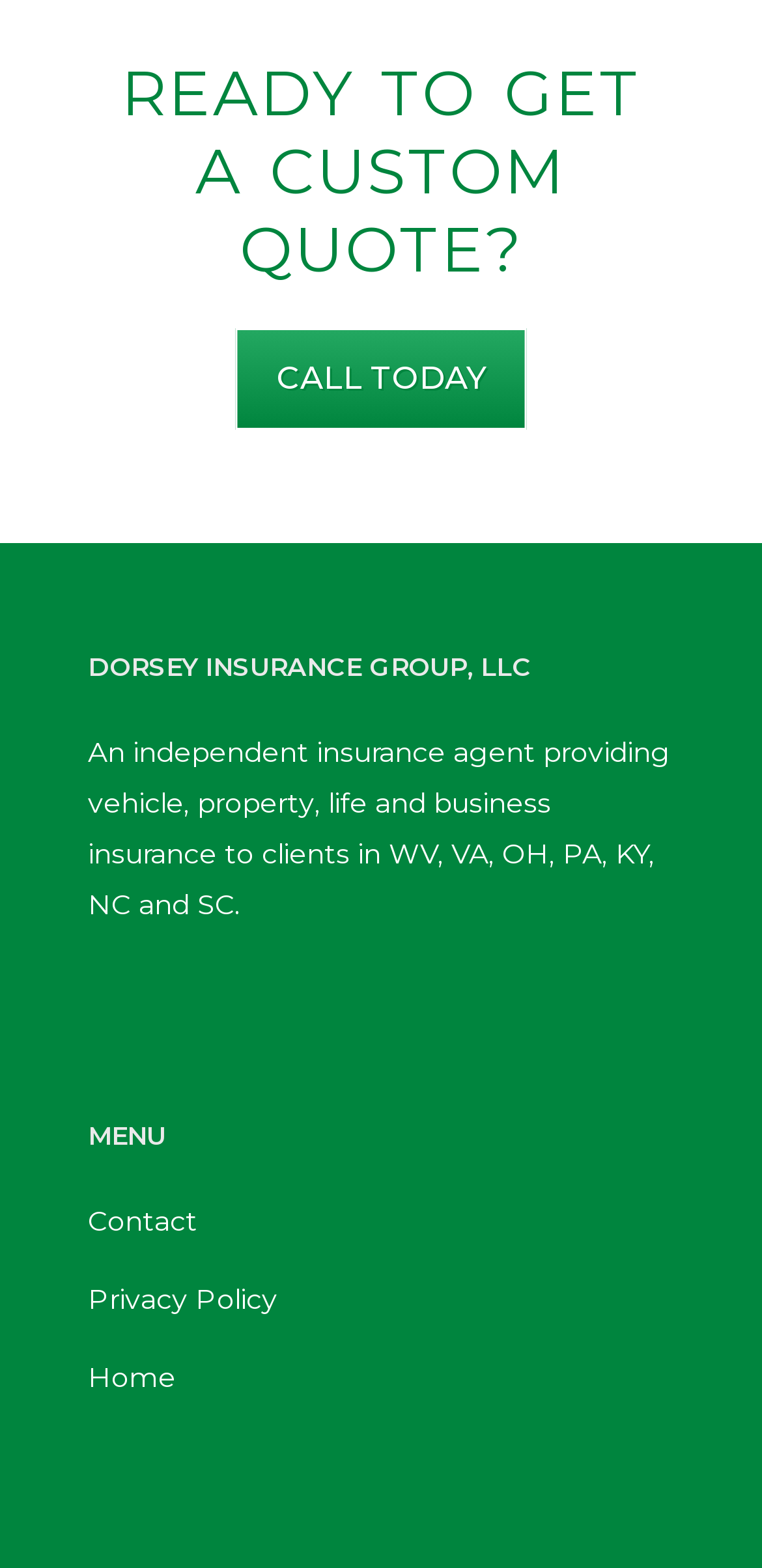In how many states does the insurance group operate?
From the image, respond with a single word or phrase.

7